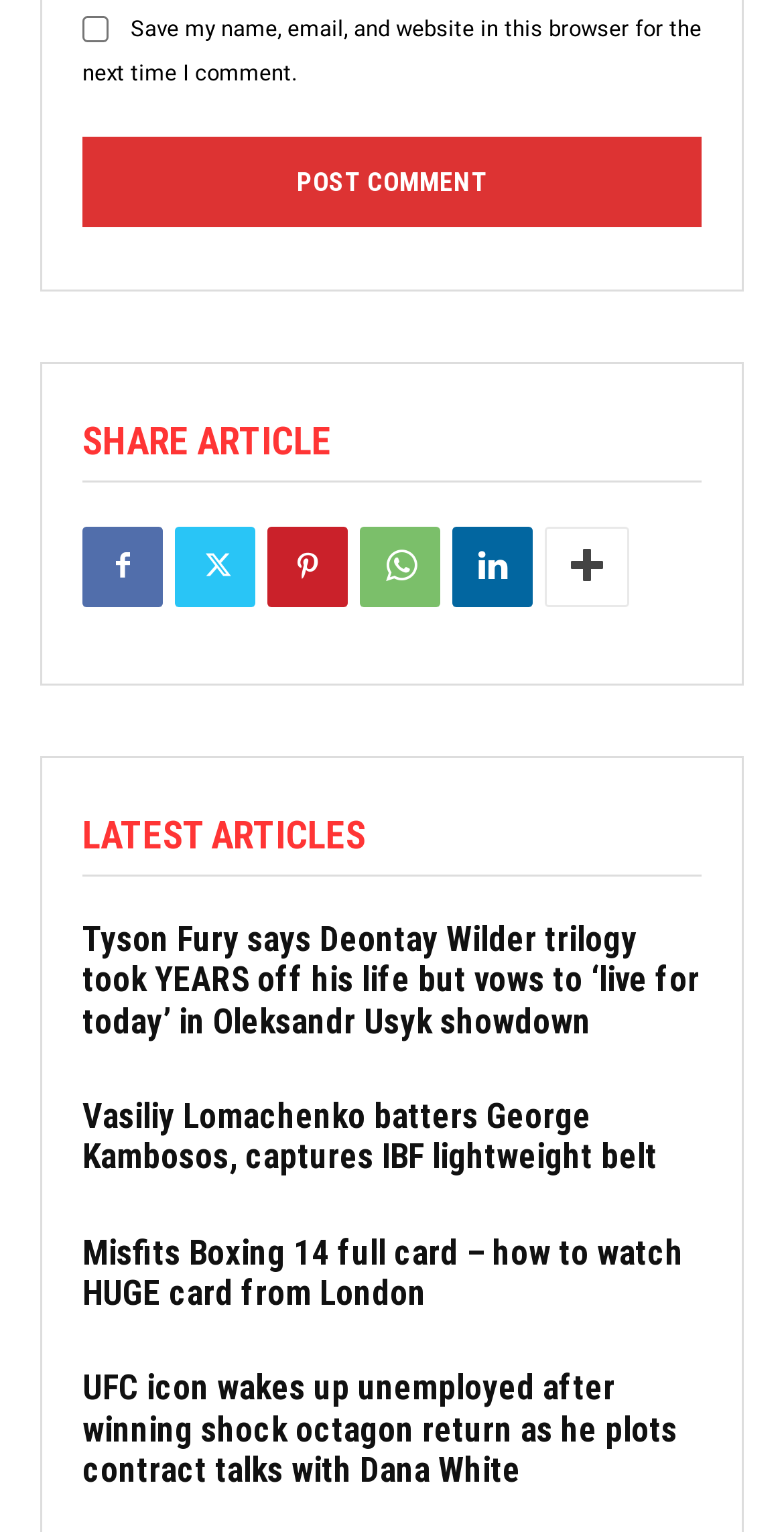Please identify the bounding box coordinates for the region that you need to click to follow this instruction: "View Vasiliy Lomachenko's boxing match".

[0.105, 0.715, 0.838, 0.768]